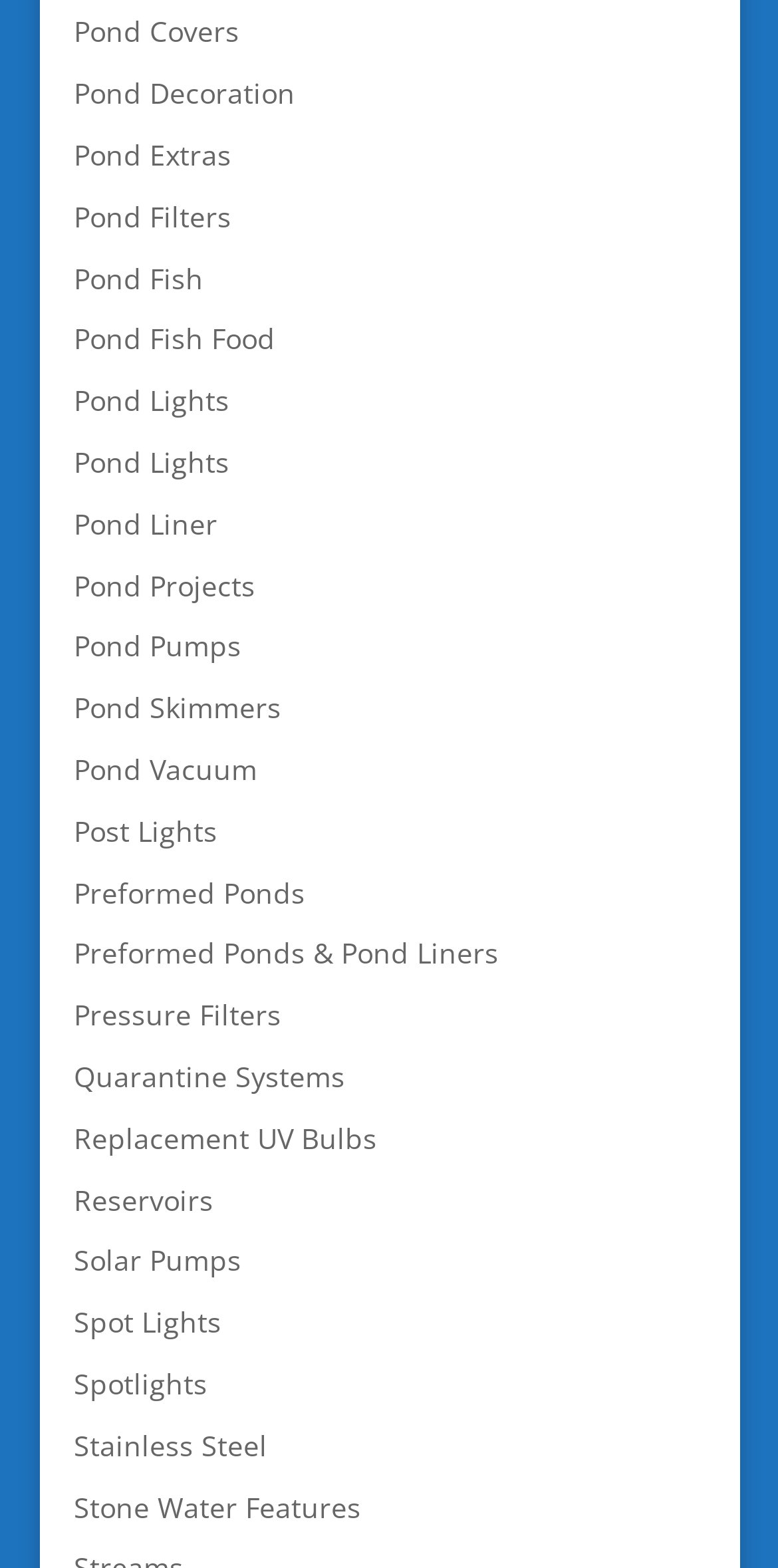Extract the bounding box coordinates for the UI element described as: "Preformed Ponds & Pond Liners".

[0.095, 0.596, 0.641, 0.62]